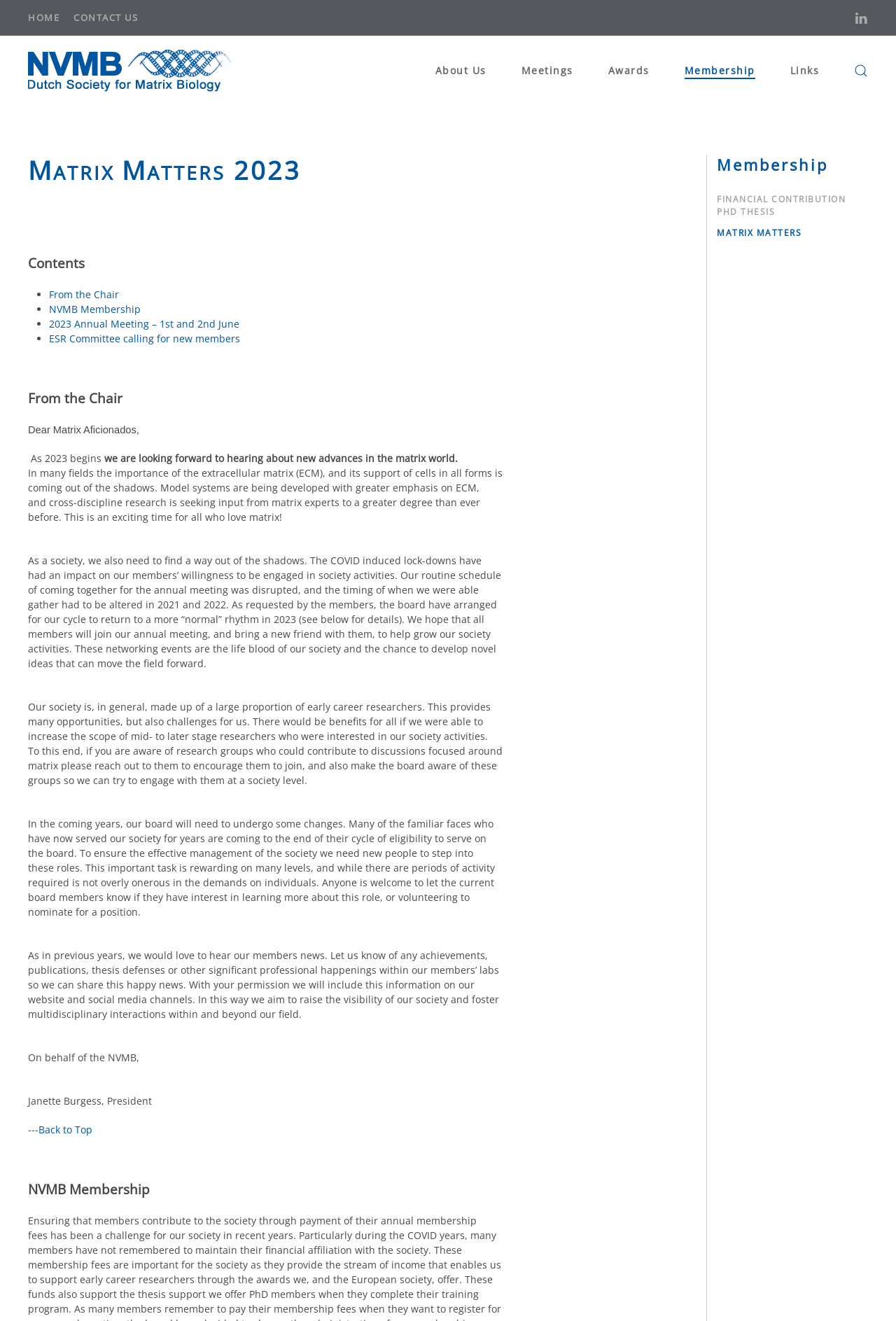Could you specify the bounding box coordinates for the clickable section to complete the following instruction: "Search using the 'Open Search' button"?

[0.953, 0.027, 0.969, 0.08]